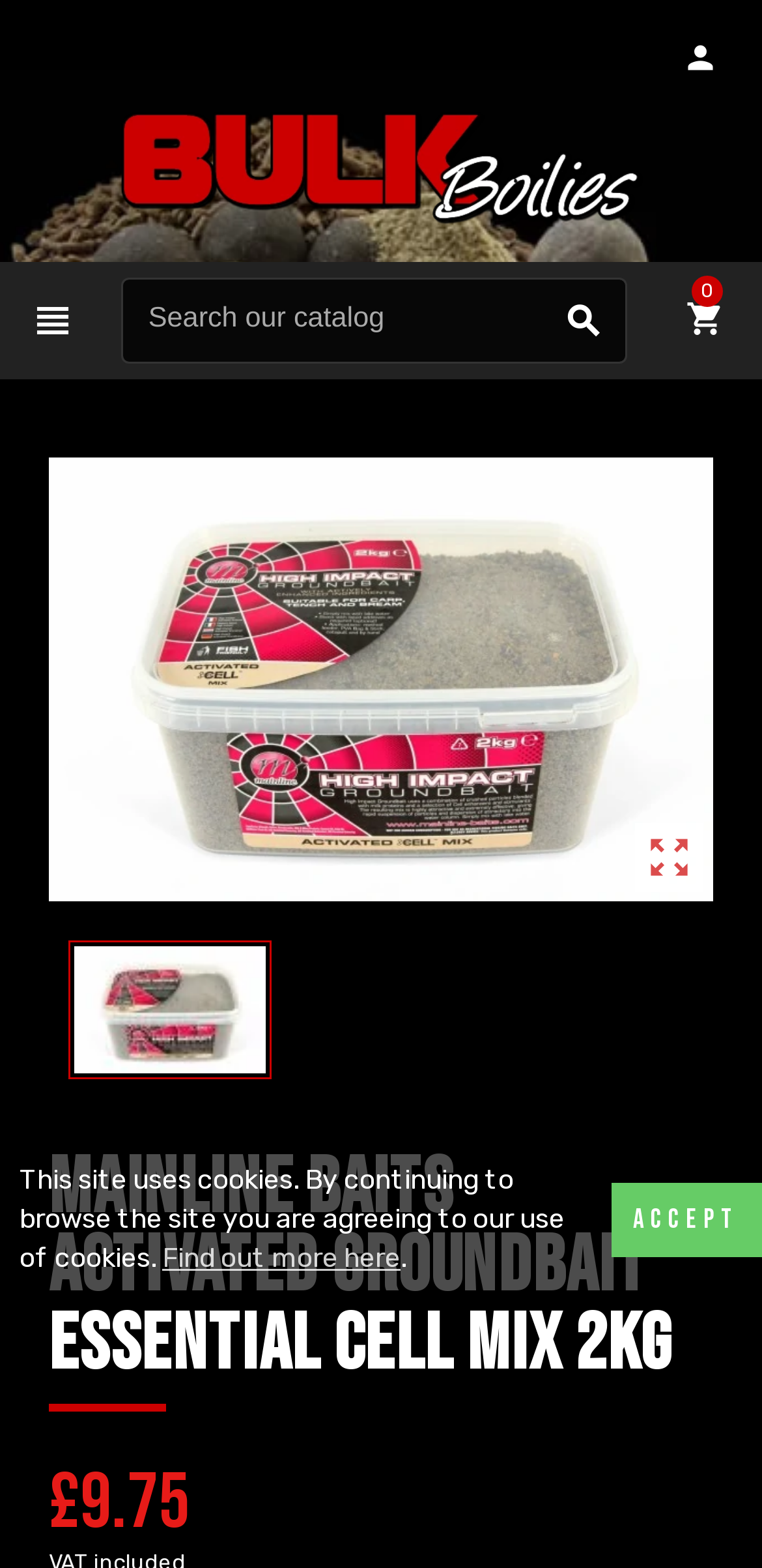How much does the product cost?
Look at the image and answer the question with a single word or phrase.

£9.75